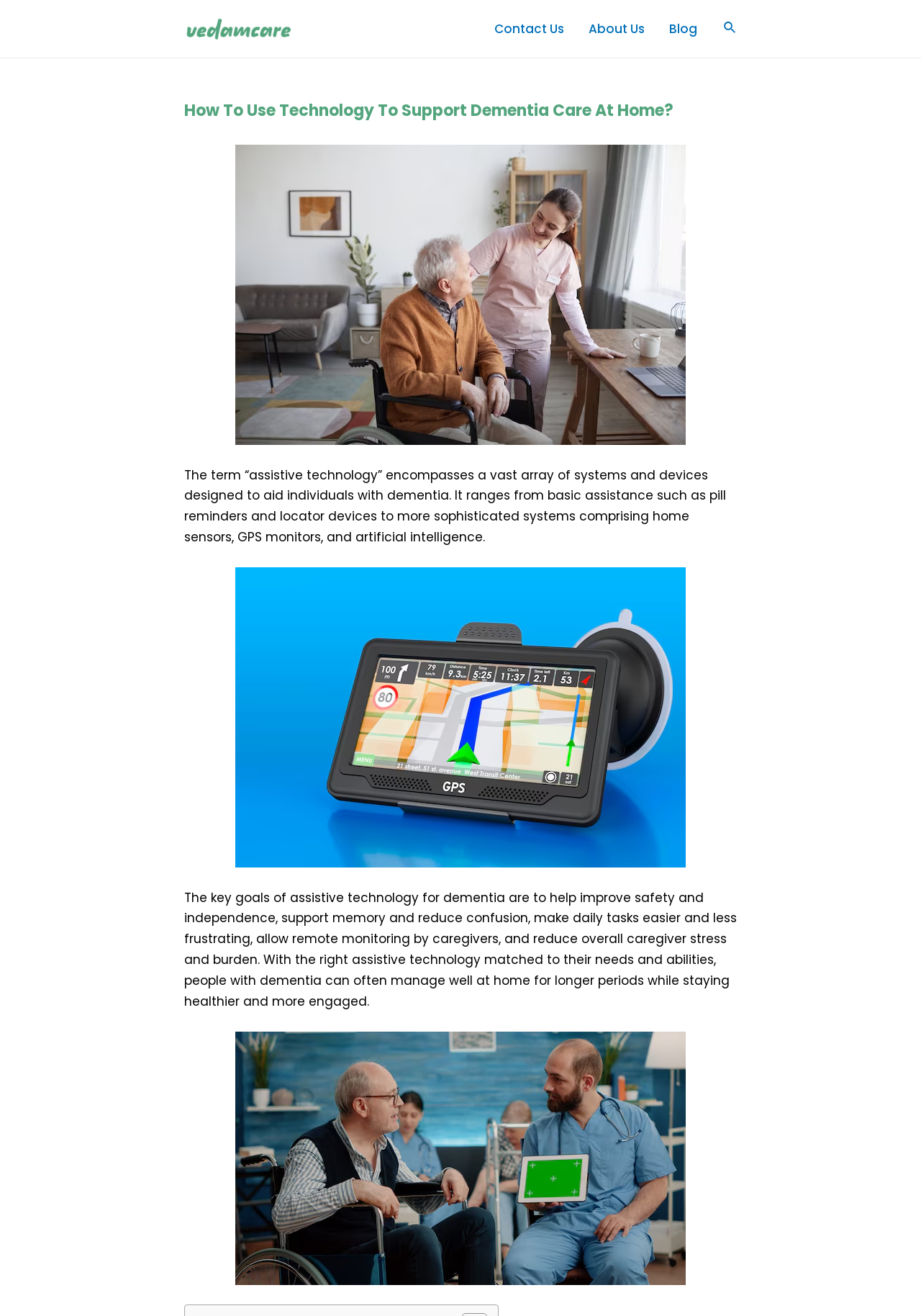Respond with a single word or phrase for the following question: 
What is the purpose of assistive technology for dementia?

Improve safety and independence